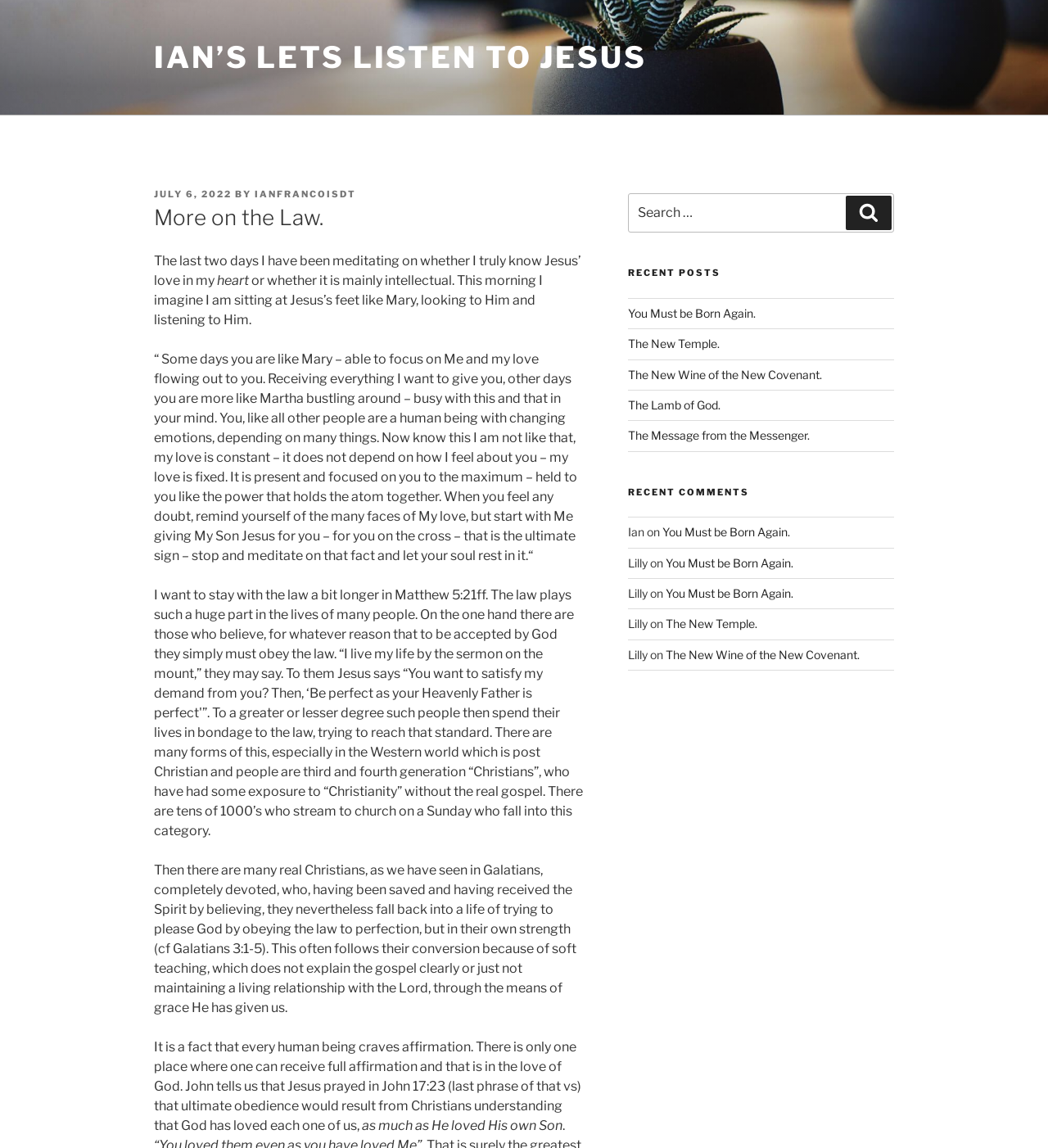Determine the bounding box coordinates for the UI element described. Format the coordinates as (top-left x, top-left y, bottom-right x, bottom-right y) and ensure all values are between 0 and 1. Element description: The New Temple.

[0.599, 0.293, 0.686, 0.305]